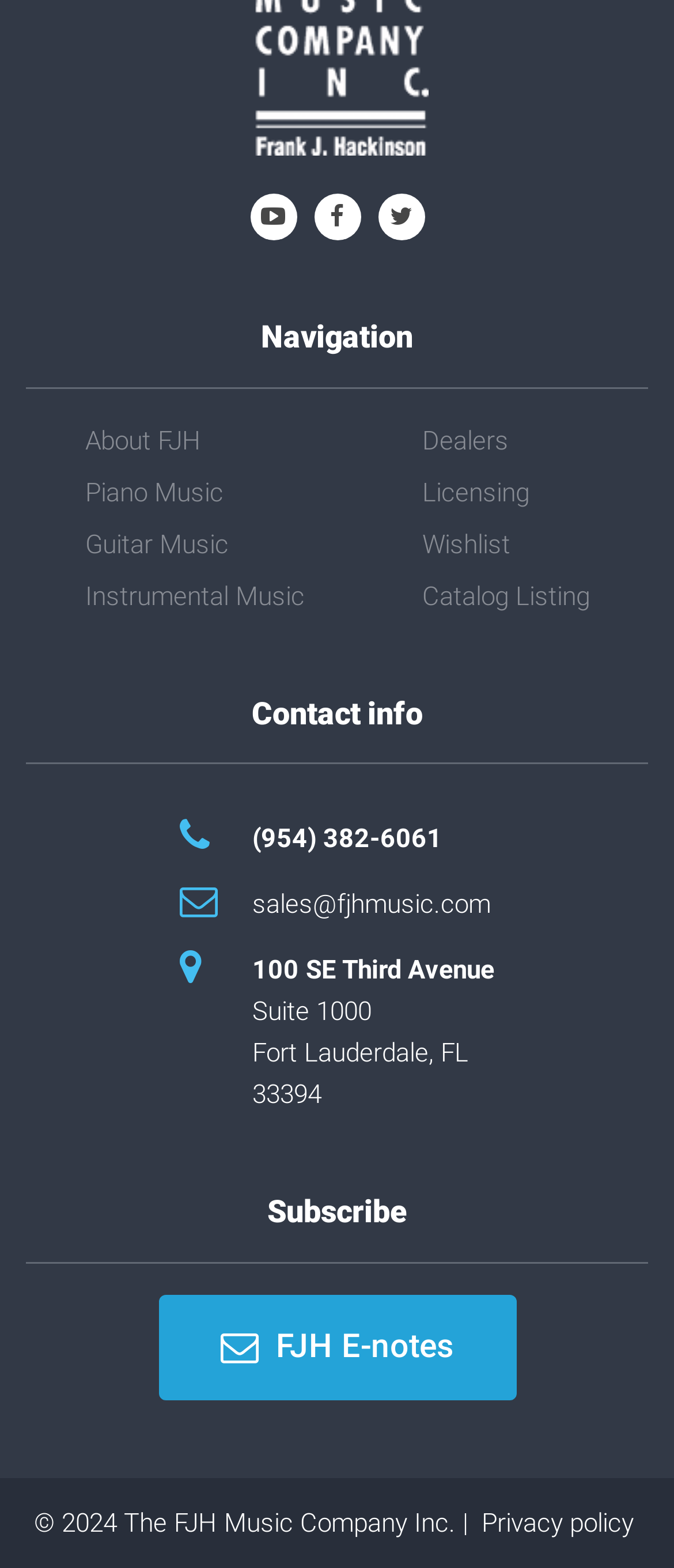Identify the bounding box coordinates of the area you need to click to perform the following instruction: "Call (954) 382-6061".

[0.374, 0.522, 0.656, 0.548]